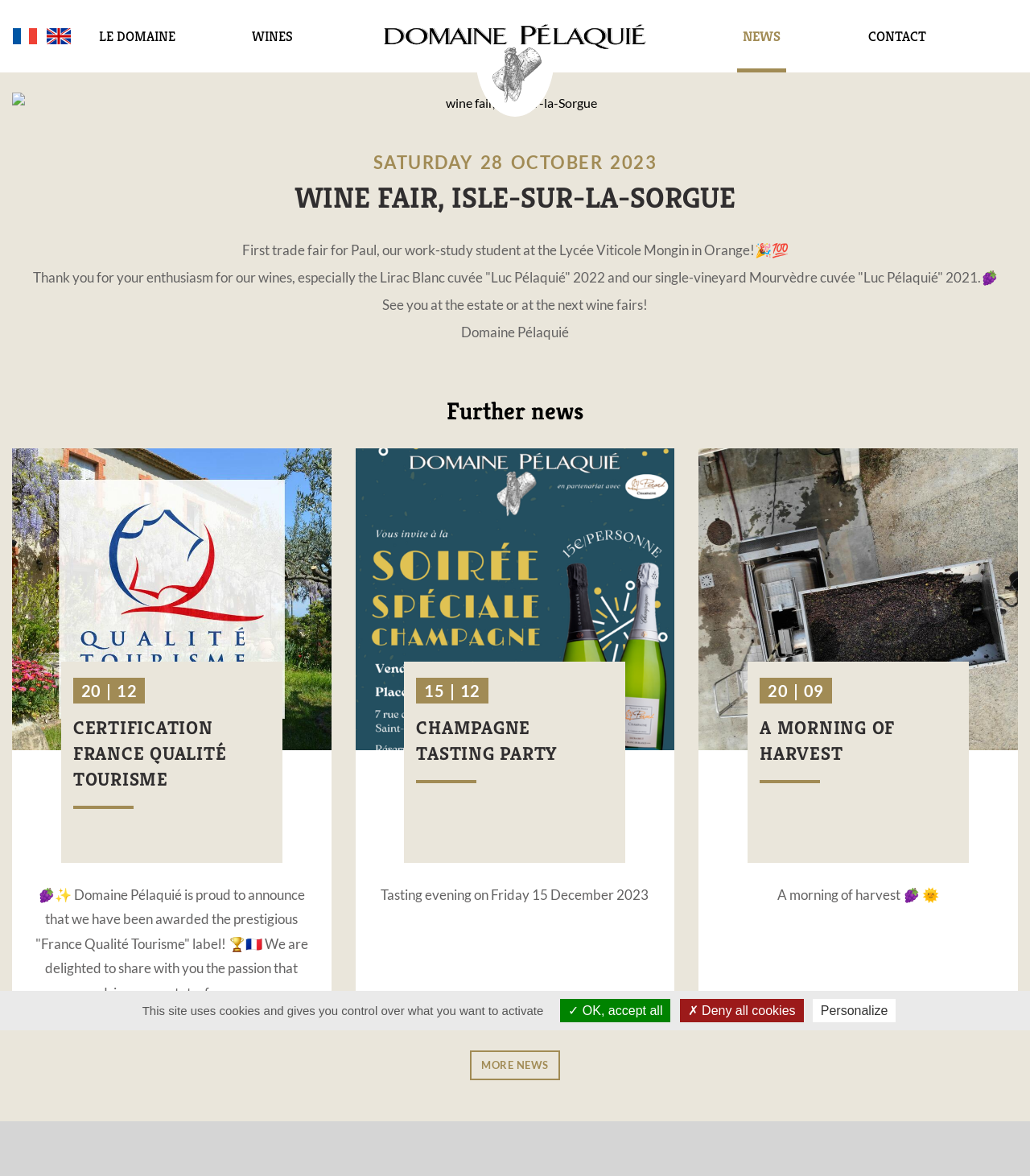Write a detailed summary of the webpage.

The webpage appears to be the news section of a wine estate, Domaine Pélaquié. At the top, there are two small images, one labeled "Français" and the other "English", which likely represent language options. Next to these images, there are five links: "LE DOMAINE", "WINES", "Logo Domaine Pélaquié", "NEWS", and "CONTACT". The logo of Domaine Pélaquié is also displayed as an image.

Below these links, there is a large image that spans almost the entire width of the page, with a caption "wine fair, Isle-sur-la-Sorgue". Above this image, there is a heading "WINE FAIR, ISLE-SUR-LA-SORGUE" and a date "SATURDAY 28 OCTOBER 2023".

The main content of the page is an article that discusses the wine fair event, where the estate's wines, particularly the Lirac Blanc cuvée "Luc Pélaquié" 2022 and the single-vineyard Mourvèdre cuvée "Luc Pélaquié" 2021, were well-received. The article also mentions a work-study student, Paul, who attended the event.

Below the article, there is a section titled "Further news" that lists three news articles with headings "CERTIFICATION FRANCE QUALITÉ TOURISME", "CHAMPAGNE TASTING PARTY", and "A MORNING OF HARVEST". Each article has a brief summary and a link to read more.

At the bottom of the page, there is a link to "MORE NEWS" and a section about cookies, with three buttons to control cookie settings.